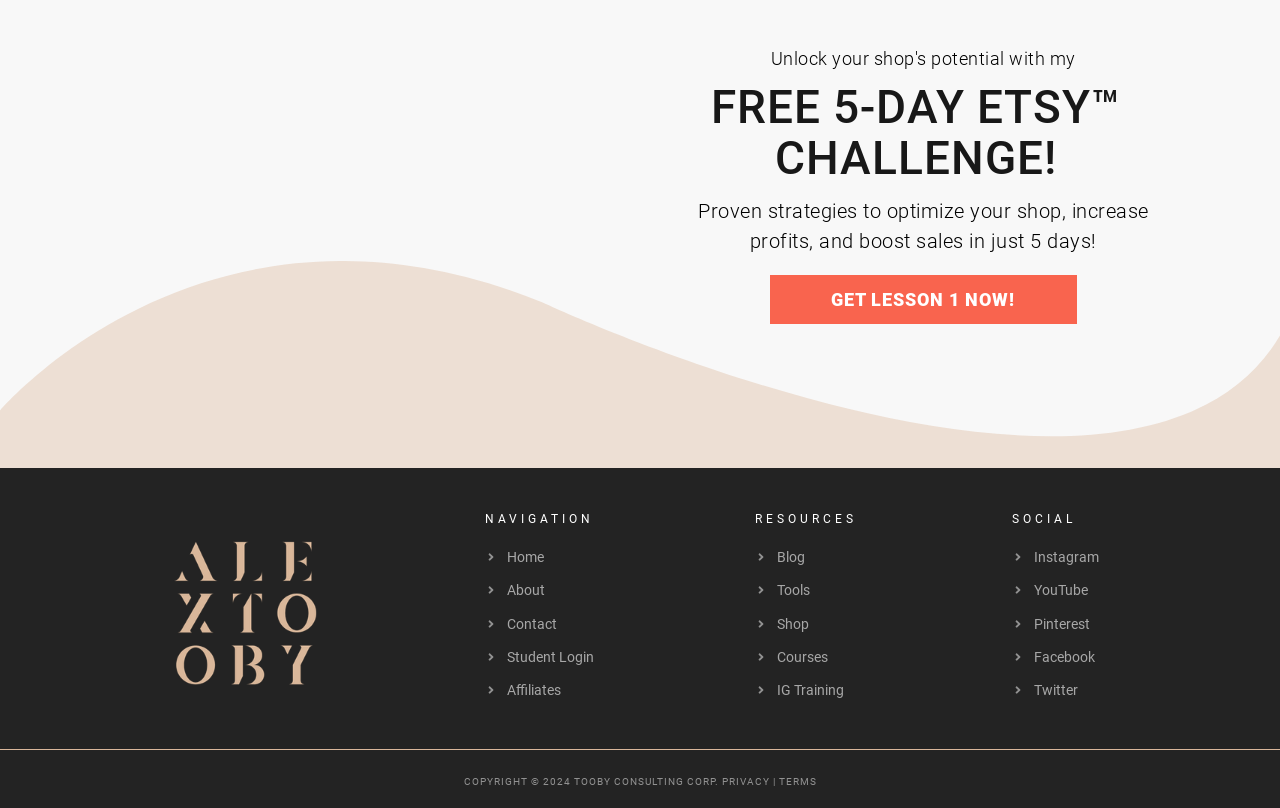Please locate the bounding box coordinates of the region I need to click to follow this instruction: "Follow on Instagram".

[0.808, 0.68, 0.859, 0.7]